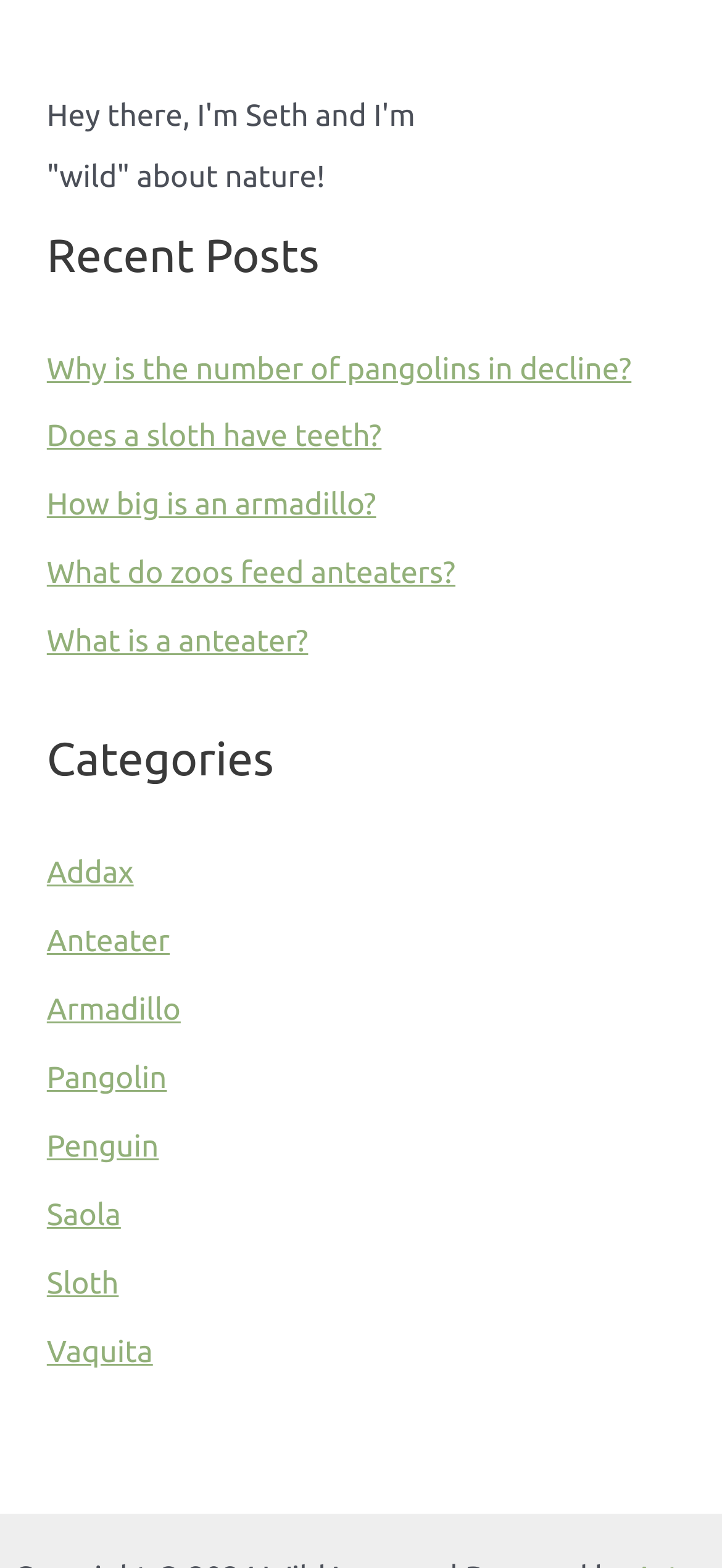For the following element description, predict the bounding box coordinates in the format (top-left x, top-left y, bottom-right x, bottom-right y). All values should be floating point numbers between 0 and 1. Description: What do zoos feed anteaters?

[0.065, 0.356, 0.631, 0.377]